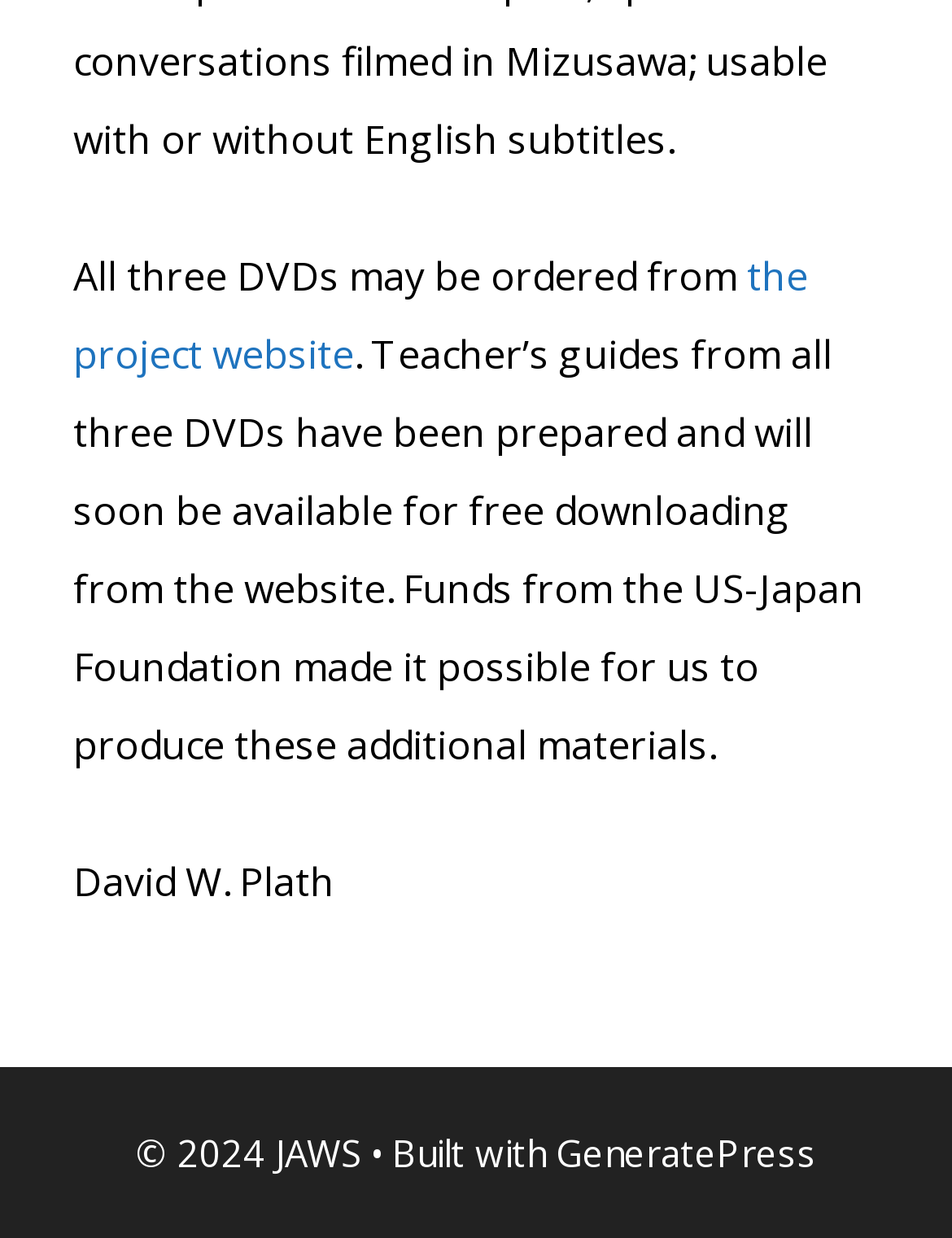Please reply to the following question using a single word or phrase: 
What additional materials will be available for free downloading?

Teacher’s guides